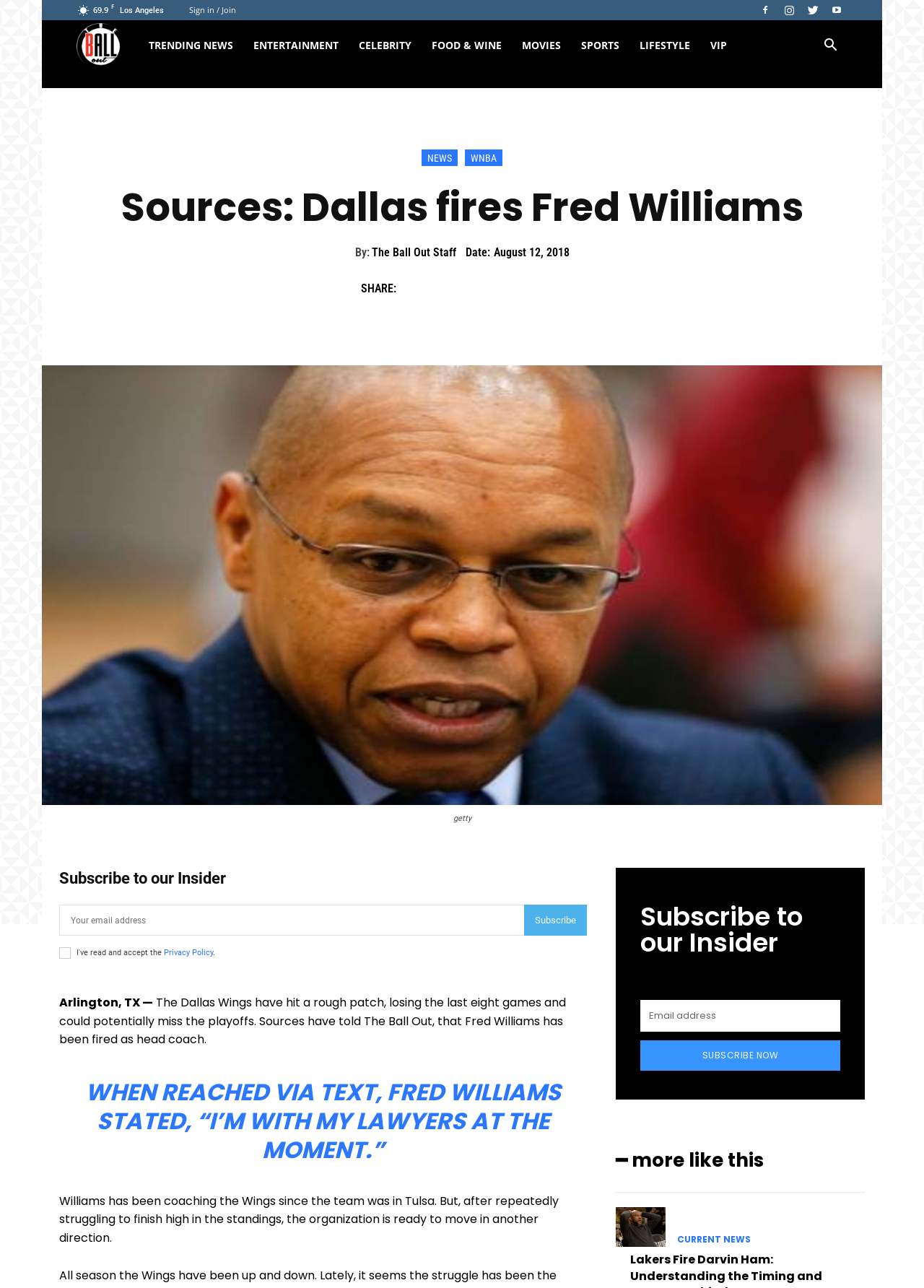Show me the bounding box coordinates of the clickable region to achieve the task as per the instruction: "Share the article on social media".

[0.433, 0.213, 0.464, 0.235]